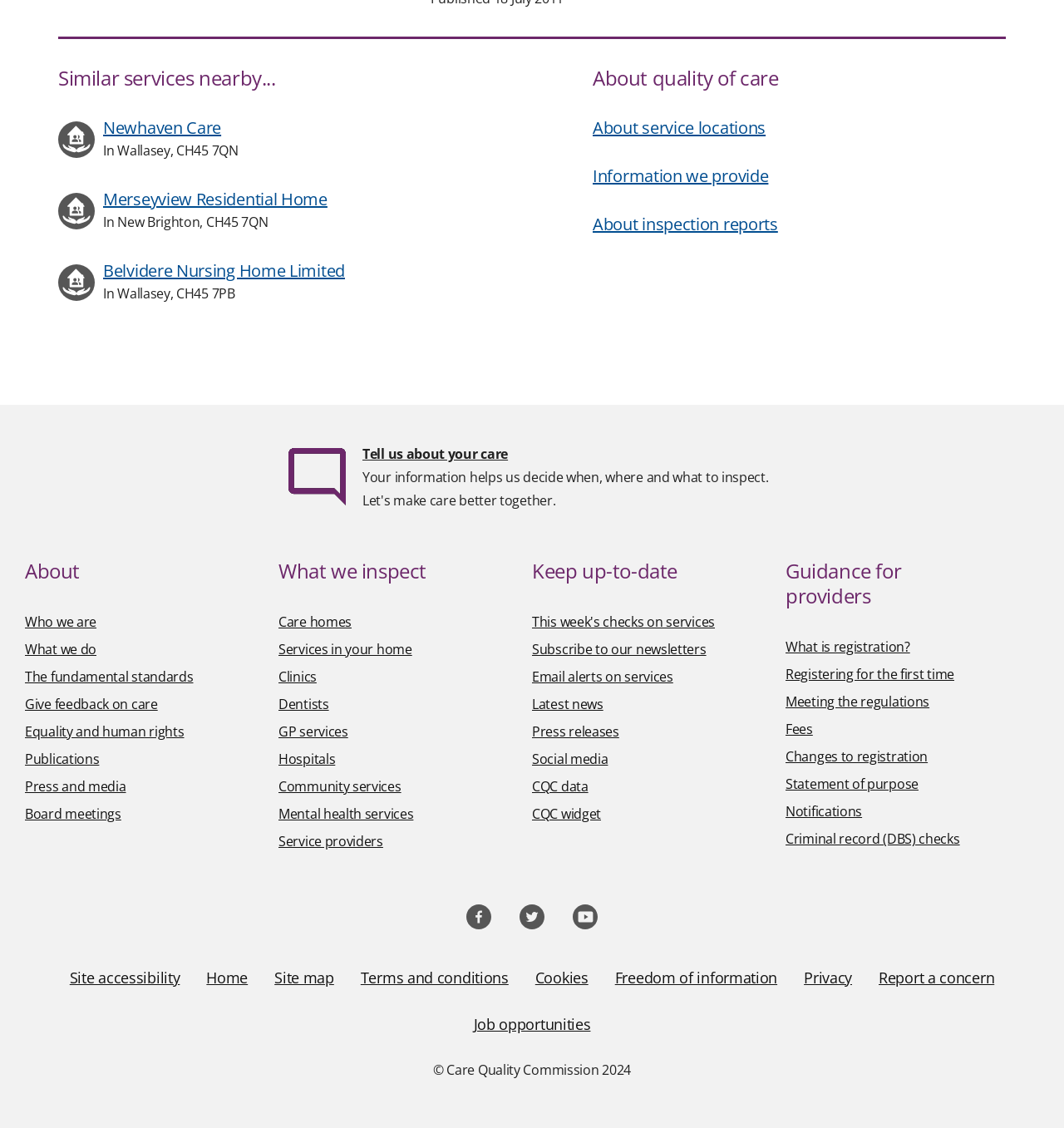Could you locate the bounding box coordinates for the section that should be clicked to accomplish this task: "Learn about 'What we inspect'".

[0.262, 0.495, 0.452, 0.517]